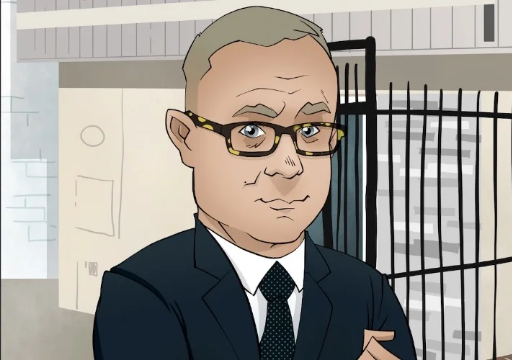Analyze the image and describe all the key elements you observe.

This animated image features Michael Ehline, a prominent injury lawyer portrayed in a stylized, cartoonish manner. He is depicted wearing a sharp black suit with a white dress shirt and a black tie, complemented by distinctive, patterned glasses. His expression conveys confidence and professionalism, as he stands with his arms crossed and a slight smile, suggesting approachability and readiness to assist clients. The background showcases a minimalist setting that hints at an urban environment, likely reflective of his practice location in Los Angeles. This character representation aims to emphasize Ehline's expertise in personal injury law, highlighting his dedication to helping clients navigate challenging legal situations.